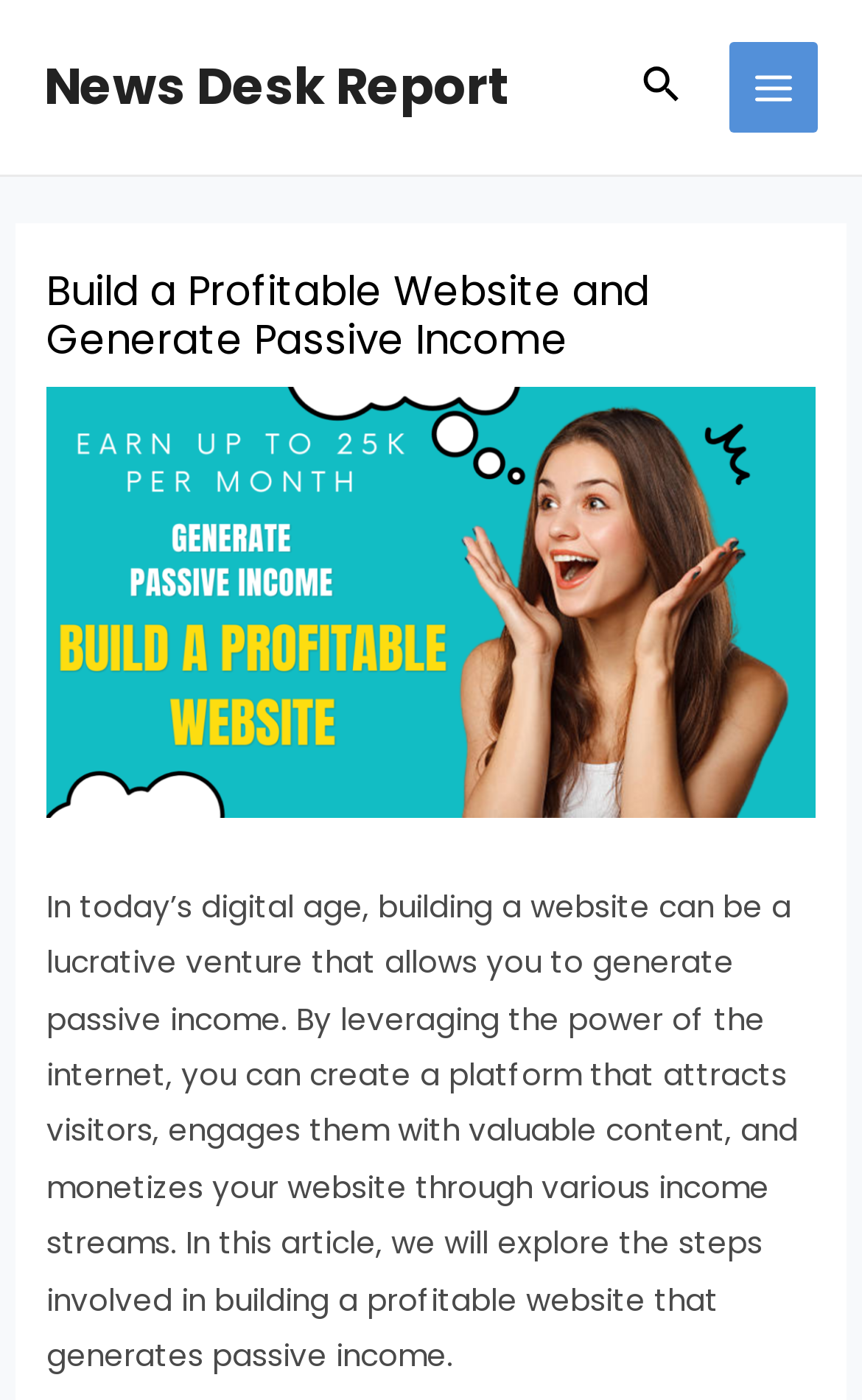Given the element description: "Main Menu", predict the bounding box coordinates of the UI element it refers to, using four float numbers between 0 and 1, i.e., [left, top, right, bottom].

[0.845, 0.03, 0.949, 0.094]